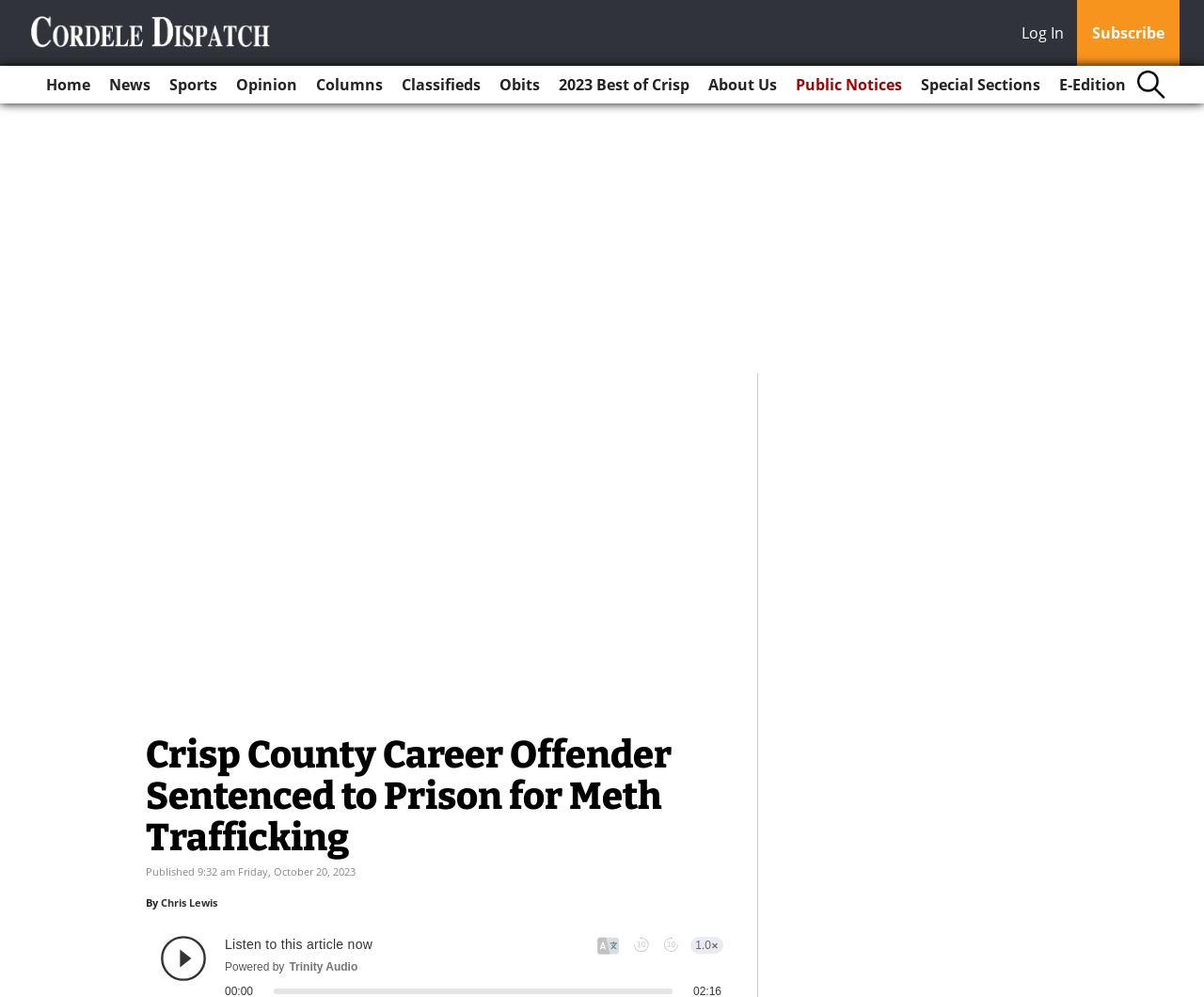Please identify the bounding box coordinates of the area that needs to be clicked to fulfill the following instruction: "read news."

[0.084, 0.066, 0.131, 0.104]